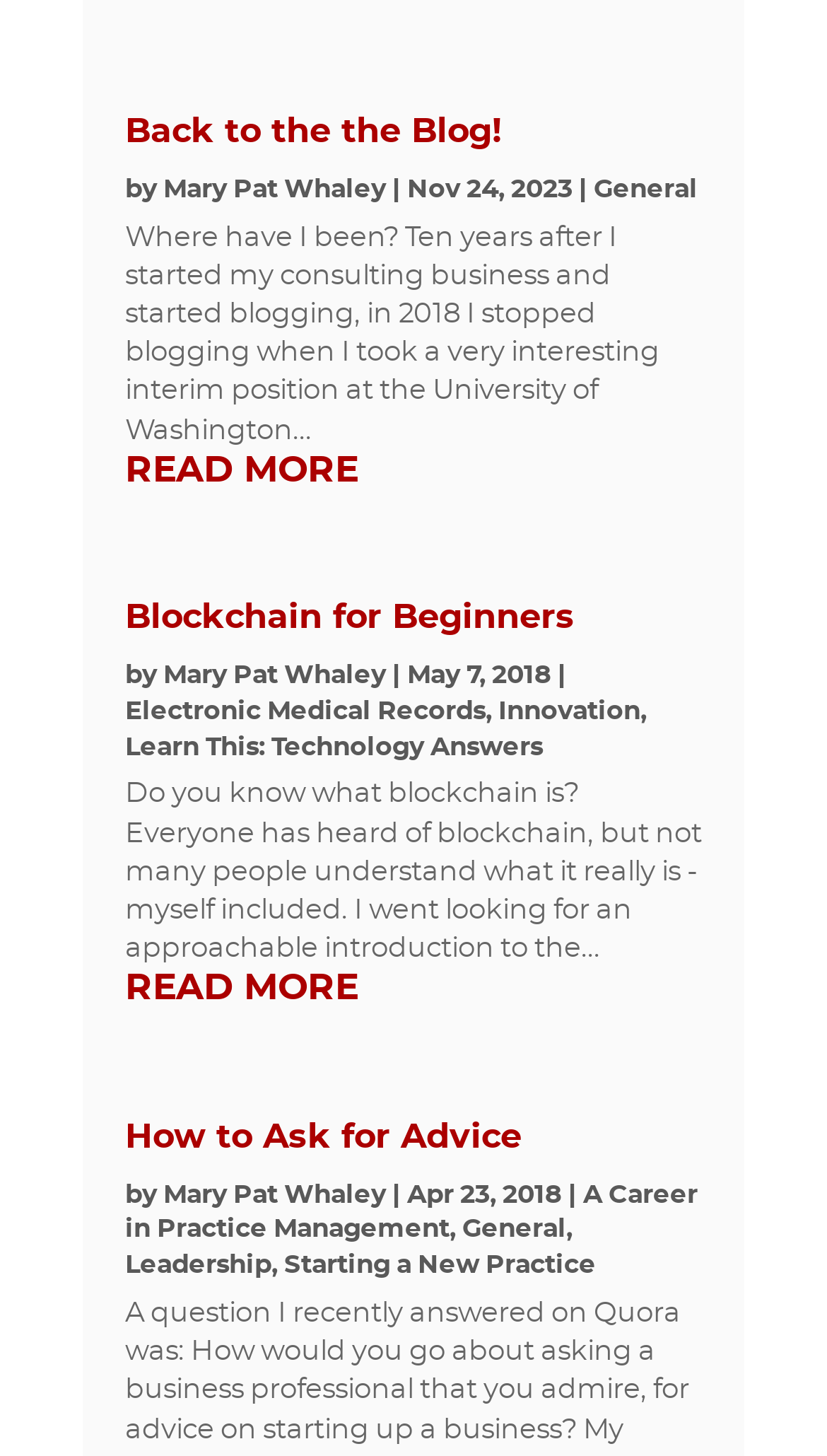Identify the bounding box coordinates of the area you need to click to perform the following instruction: "Explore Vegan Market News".

None